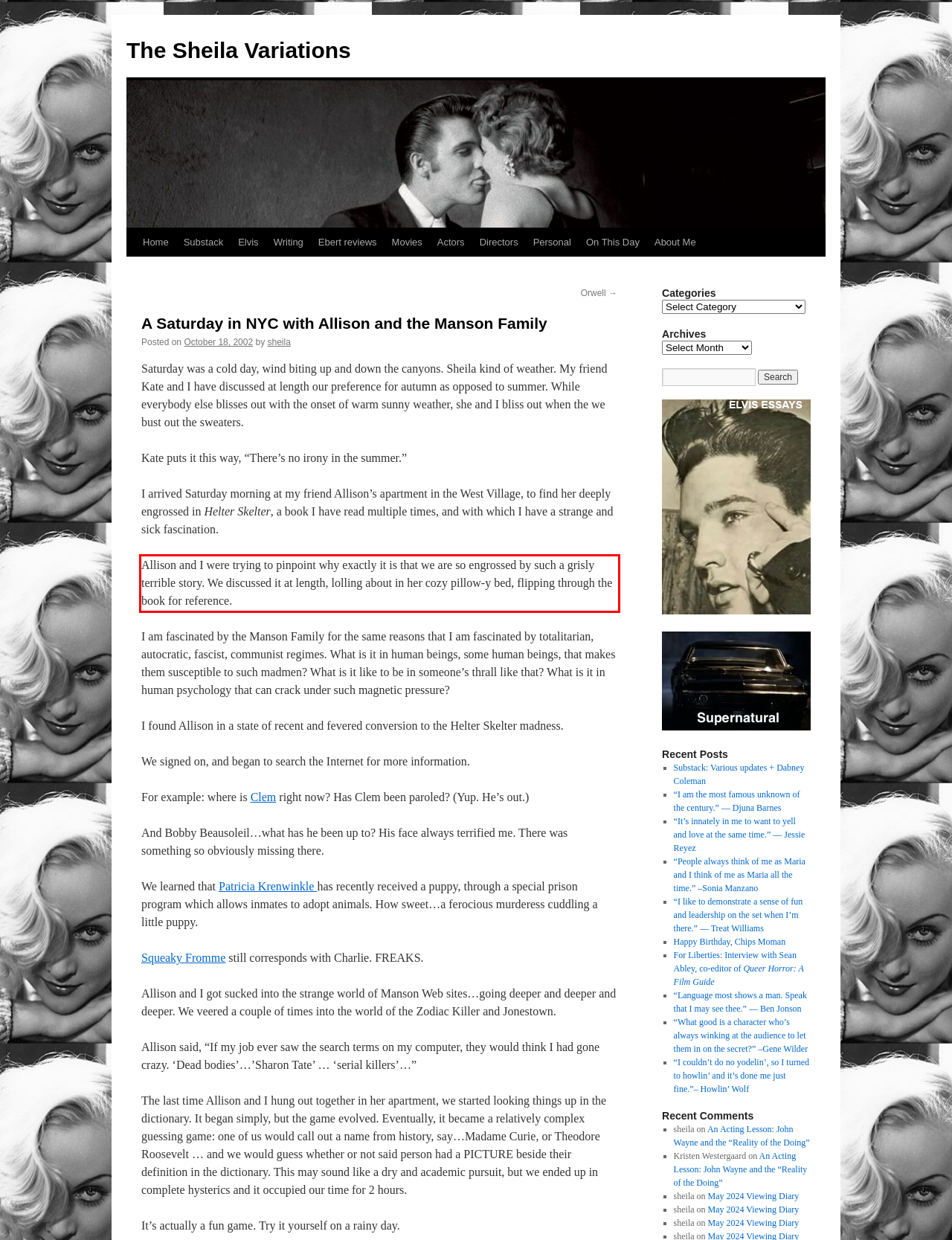You are provided with a screenshot of a webpage that includes a UI element enclosed in a red rectangle. Extract the text content inside this red rectangle.

Allison and I were trying to pinpoint why exactly it is that we are so engrossed by such a grisly terrible story. We discussed it at length, lolling about in her cozy pillow-y bed, flipping through the book for reference.